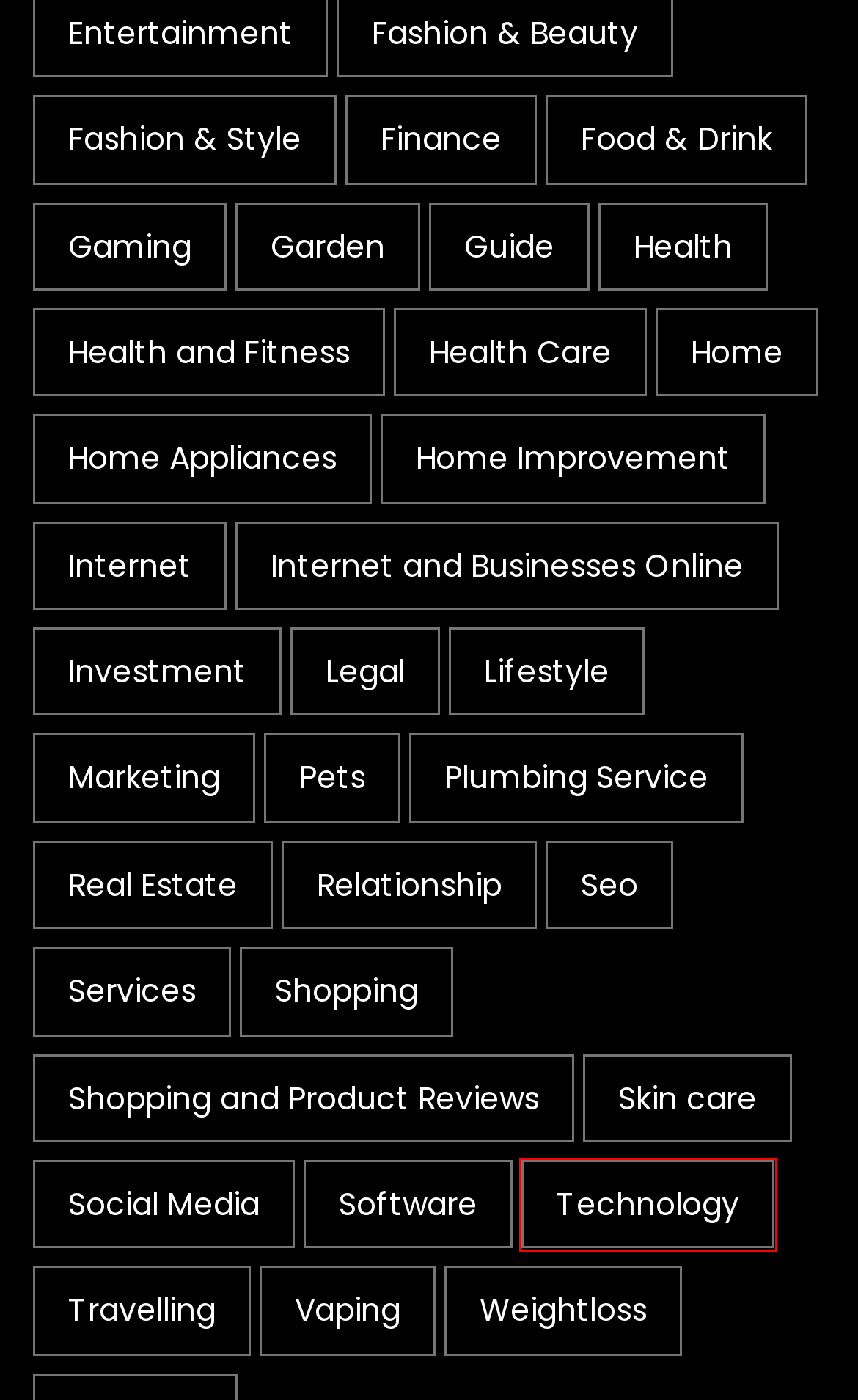Examine the screenshot of a webpage with a red bounding box around a UI element. Select the most accurate webpage description that corresponds to the new page after clicking the highlighted element. Here are the choices:
A. Pets - Chance Phelps
B. Vaping - Chance Phelps
C. Shopping and Product Reviews - Chance Phelps
D. Social Media - Chance Phelps
E. Guide - Chance Phelps
F. Real Estate - Chance Phelps
G. Plumbing Service - Chance Phelps
H. Technology - Chance Phelps

H